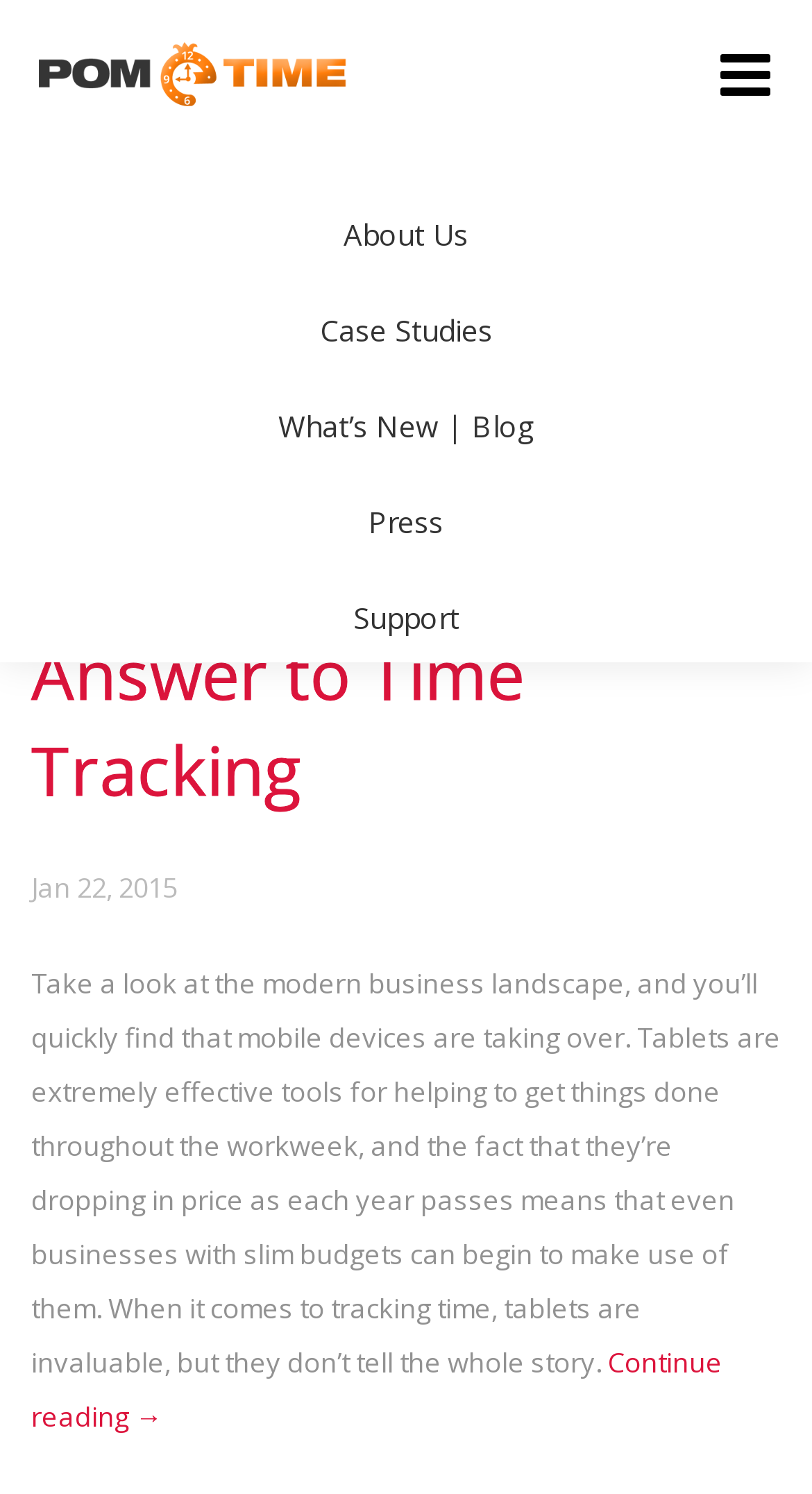Using the element description: "Continue reading →", determine the bounding box coordinates. The coordinates should be in the format [left, top, right, bottom], with values between 0 and 1.

[0.038, 0.899, 0.89, 0.961]